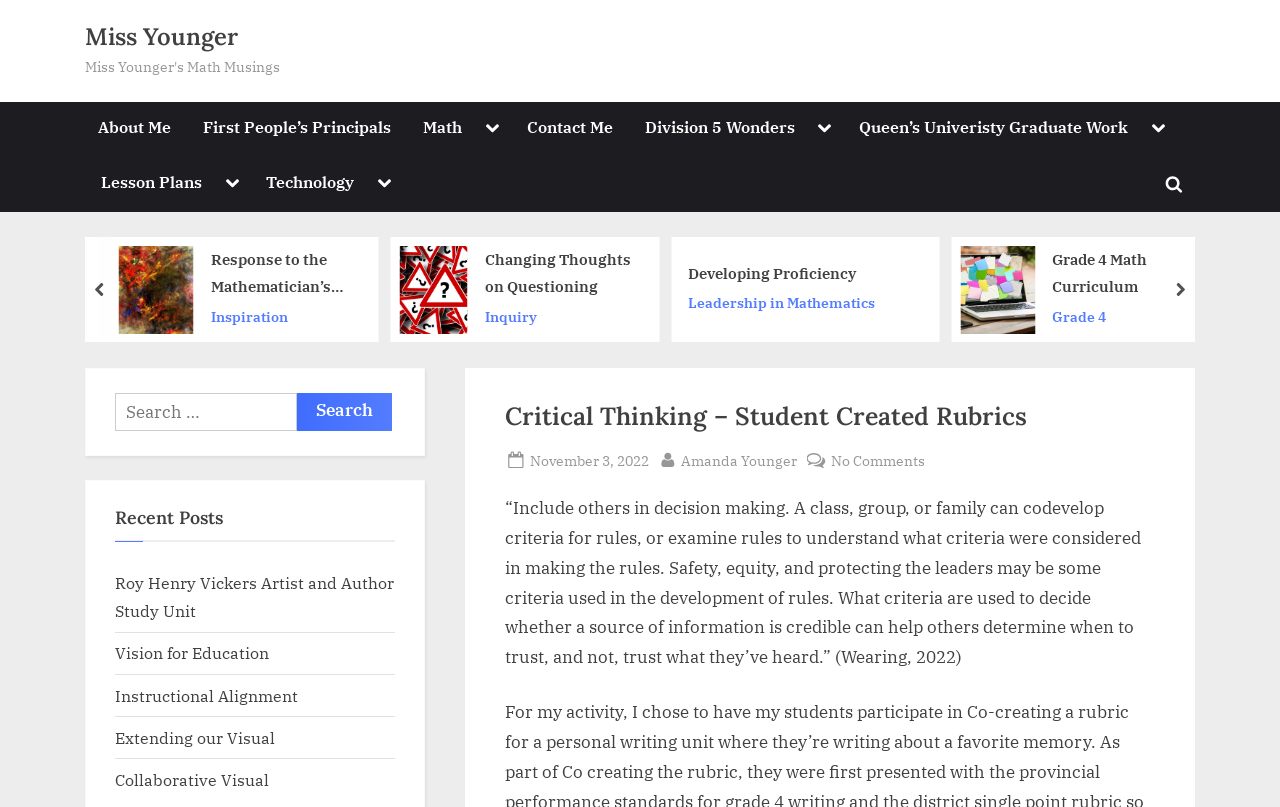Find the bounding box coordinates of the UI element according to this description: "aria-label="Advertisement" name="aswift_0" title="Advertisement"".

None